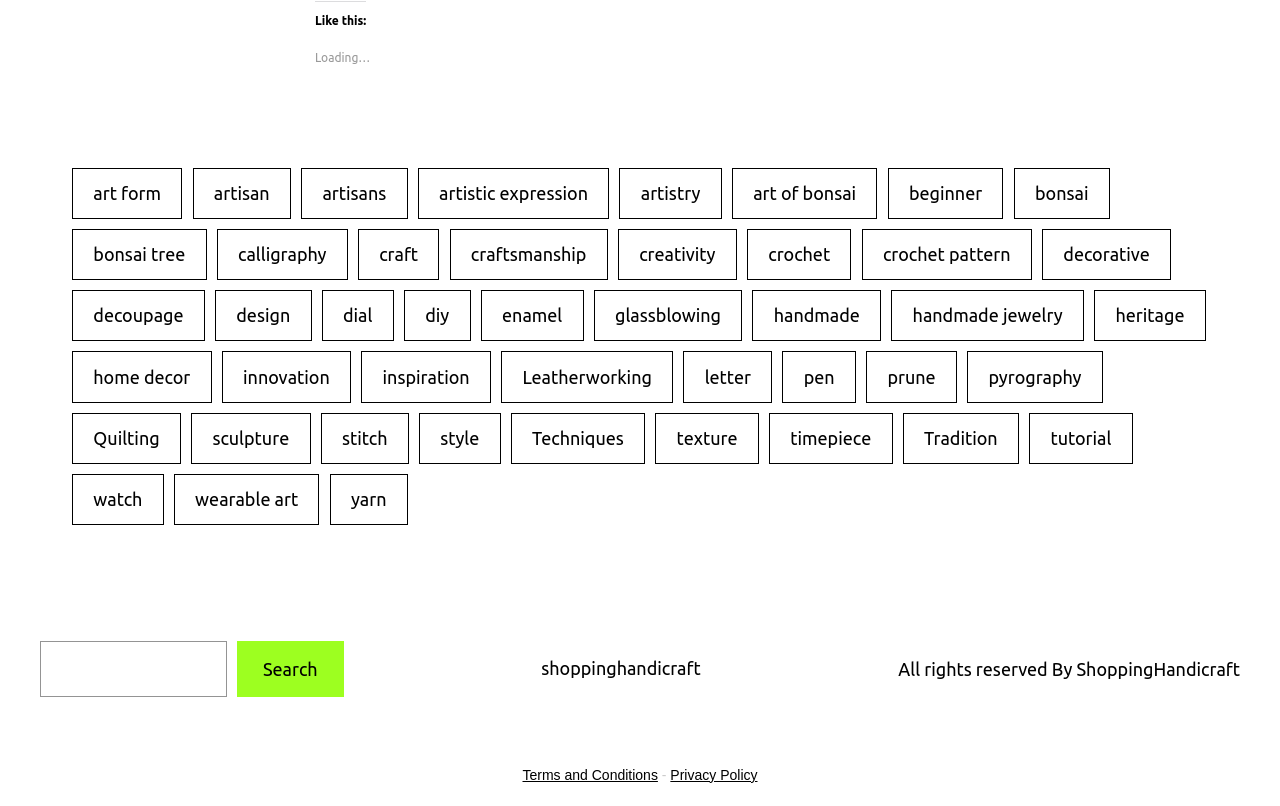Please provide the bounding box coordinates for the element that needs to be clicked to perform the following instruction: "View terms and conditions". The coordinates should be given as four float numbers between 0 and 1, i.e., [left, top, right, bottom].

[0.408, 0.951, 0.514, 0.971]